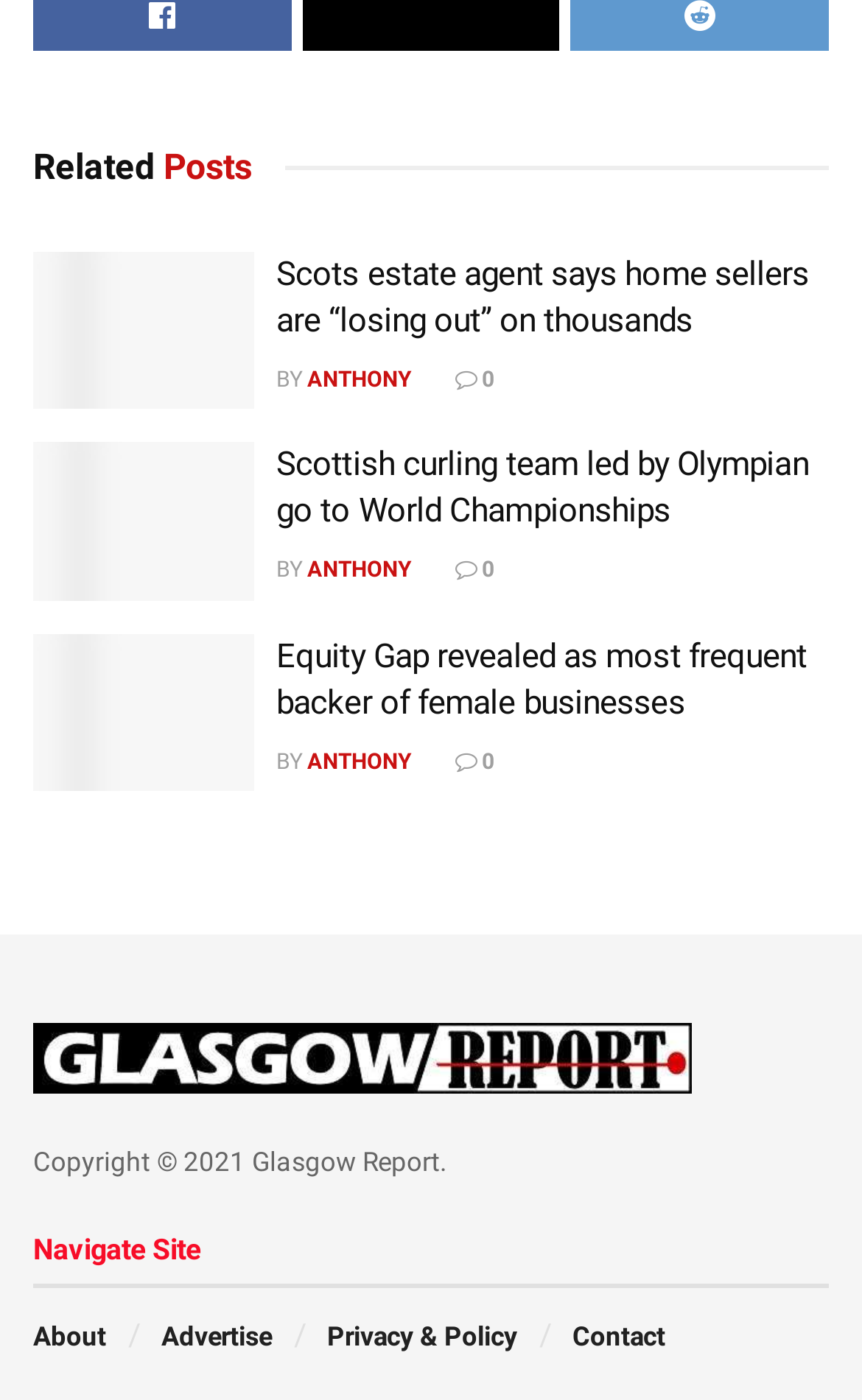Determine the bounding box coordinates of the clickable element to complete this instruction: "navigate to About page". Provide the coordinates in the format of four float numbers between 0 and 1, [left, top, right, bottom].

[0.038, 0.943, 0.123, 0.965]